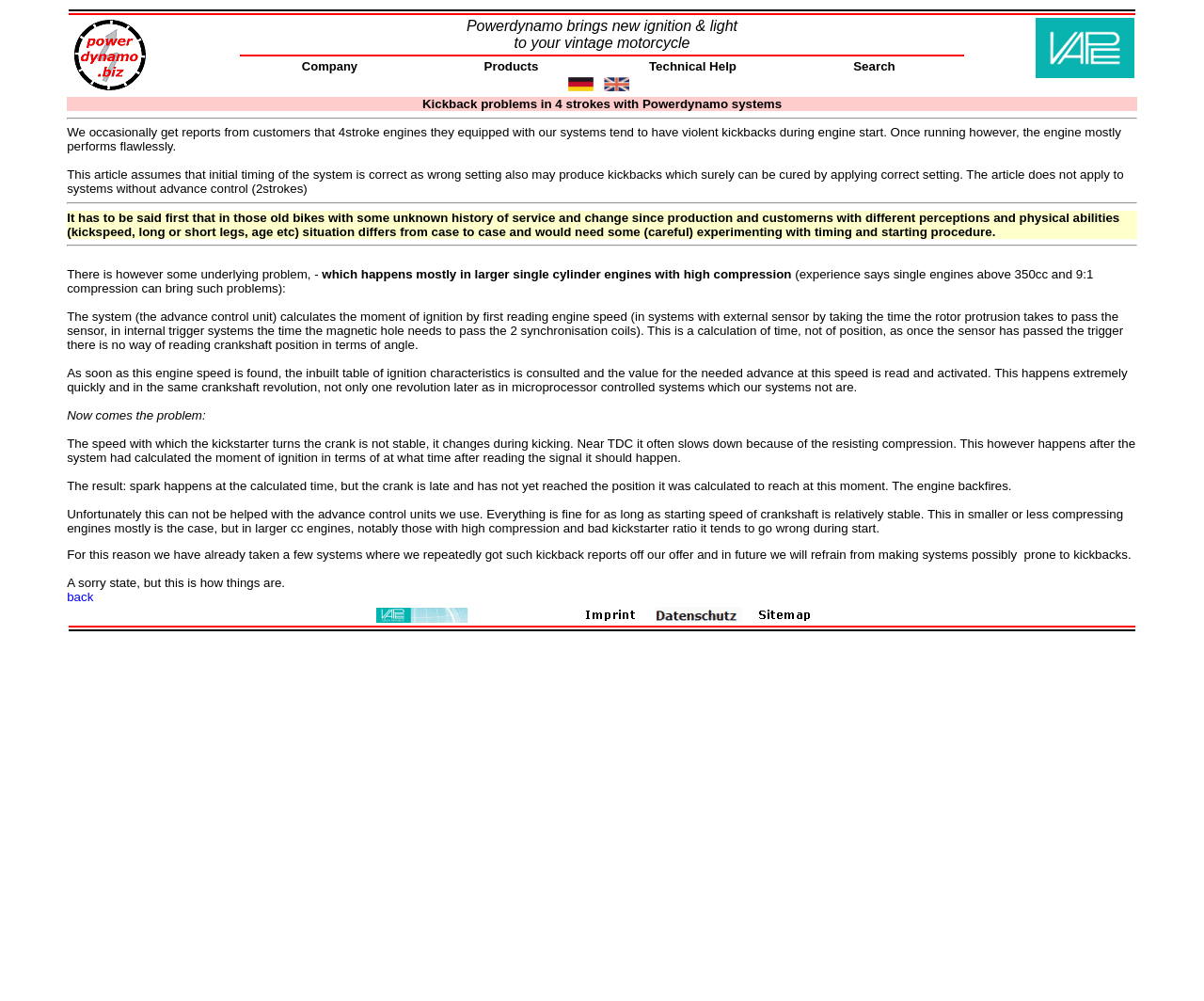What type of engines are prone to kickback problems?
Please interpret the details in the image and answer the question thoroughly.

This information can be found in the text, which explains that larger single cylinder engines with high compression, such as those above 350cc and 9:1 compression, are more prone to kickback problems.